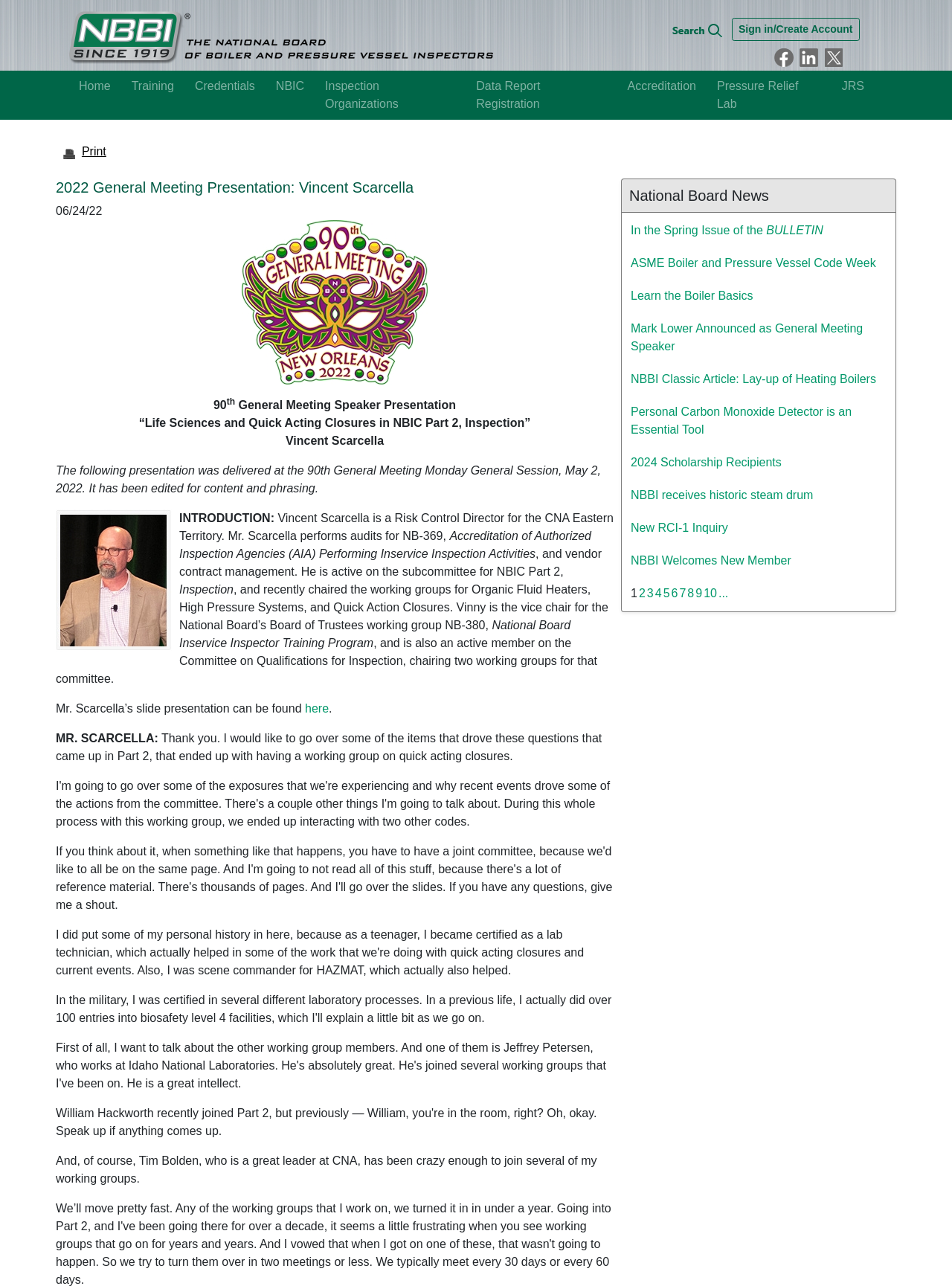Specify the bounding box coordinates of the area that needs to be clicked to achieve the following instruction: "Click on the here link".

[0.32, 0.546, 0.345, 0.556]